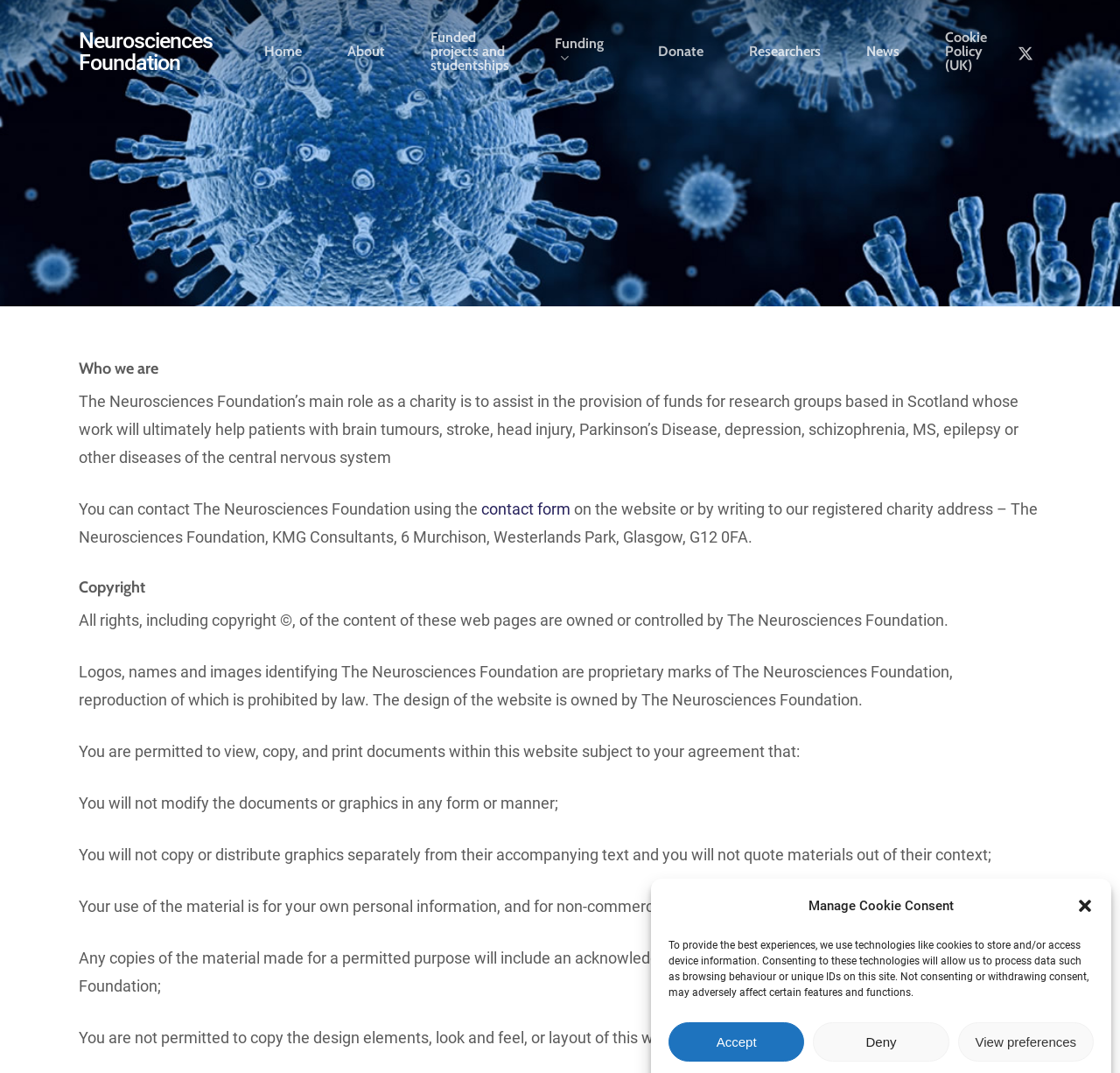Please provide the bounding box coordinates for the element that needs to be clicked to perform the following instruction: "Visit the Home page". The coordinates should be given as four float numbers between 0 and 1, i.e., [left, top, right, bottom].

[0.236, 0.042, 0.27, 0.055]